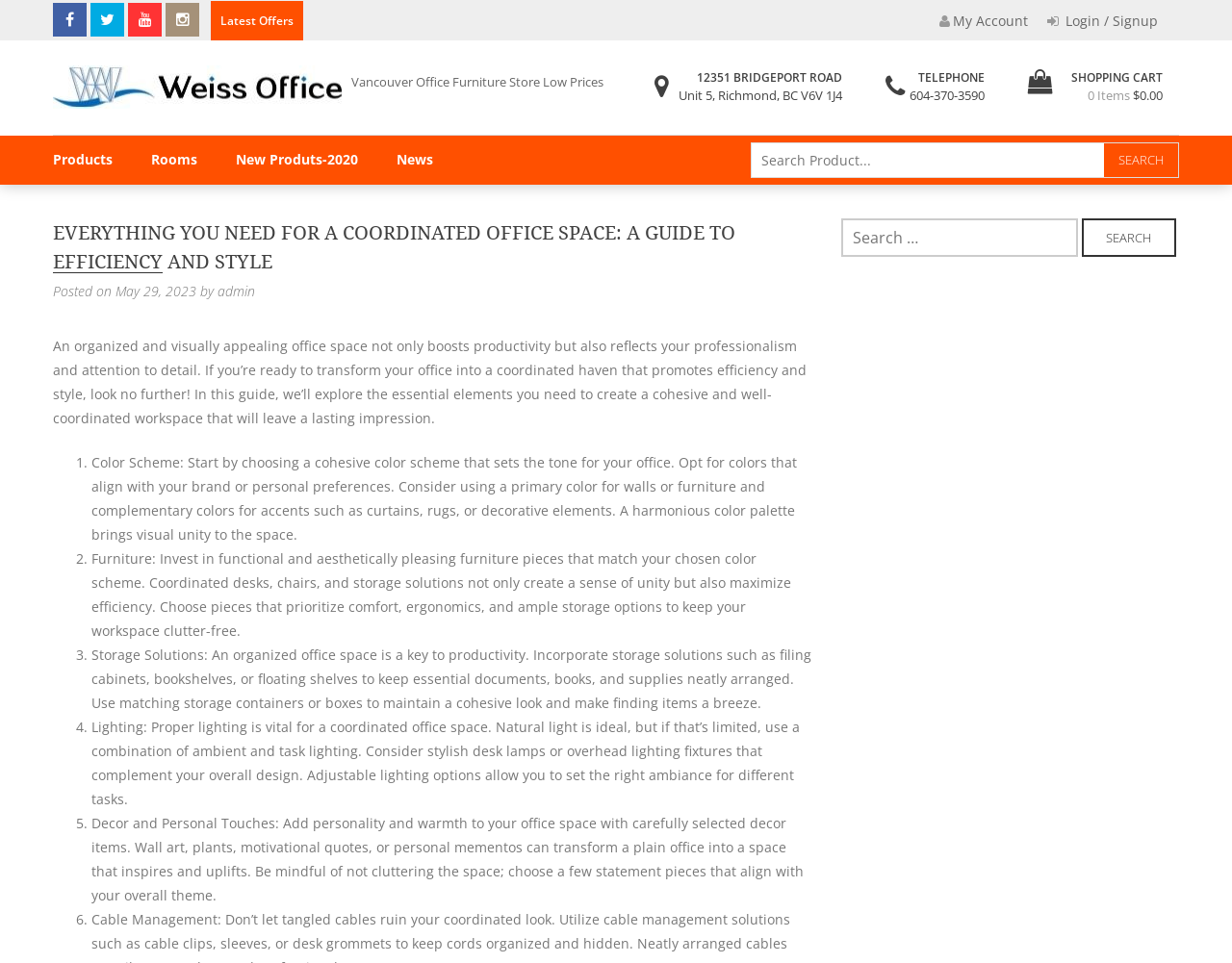Generate a detailed explanation of the webpage's features and information.

This webpage is about Weiss Office Furniture, providing a guide to creating a coordinated office space that promotes efficiency and style. At the top, there are several social media links and a login/signup button. Below that, the company's logo and name are displayed, along with a link to their Vancouver office furniture store.

On the left side, there is a navigation menu with links to products, rooms, new products, and news. Next to it, there is a search bar with a search button. On the right side, there is a section displaying the company's contact information, including their address, telephone number, and a shopping cart icon.

The main content of the webpage is a guide to creating a coordinated office space, which is divided into six sections. Each section is marked with a numbered list marker and provides tips on how to create a cohesive and well-coordinated workspace. The sections cover topics such as choosing a color scheme, selecting furniture, storage solutions, lighting, and adding decor and personal touches.

Throughout the guide, there are no images, but the text is well-organized and easy to read. The overall layout is clean, with clear headings and concise text.